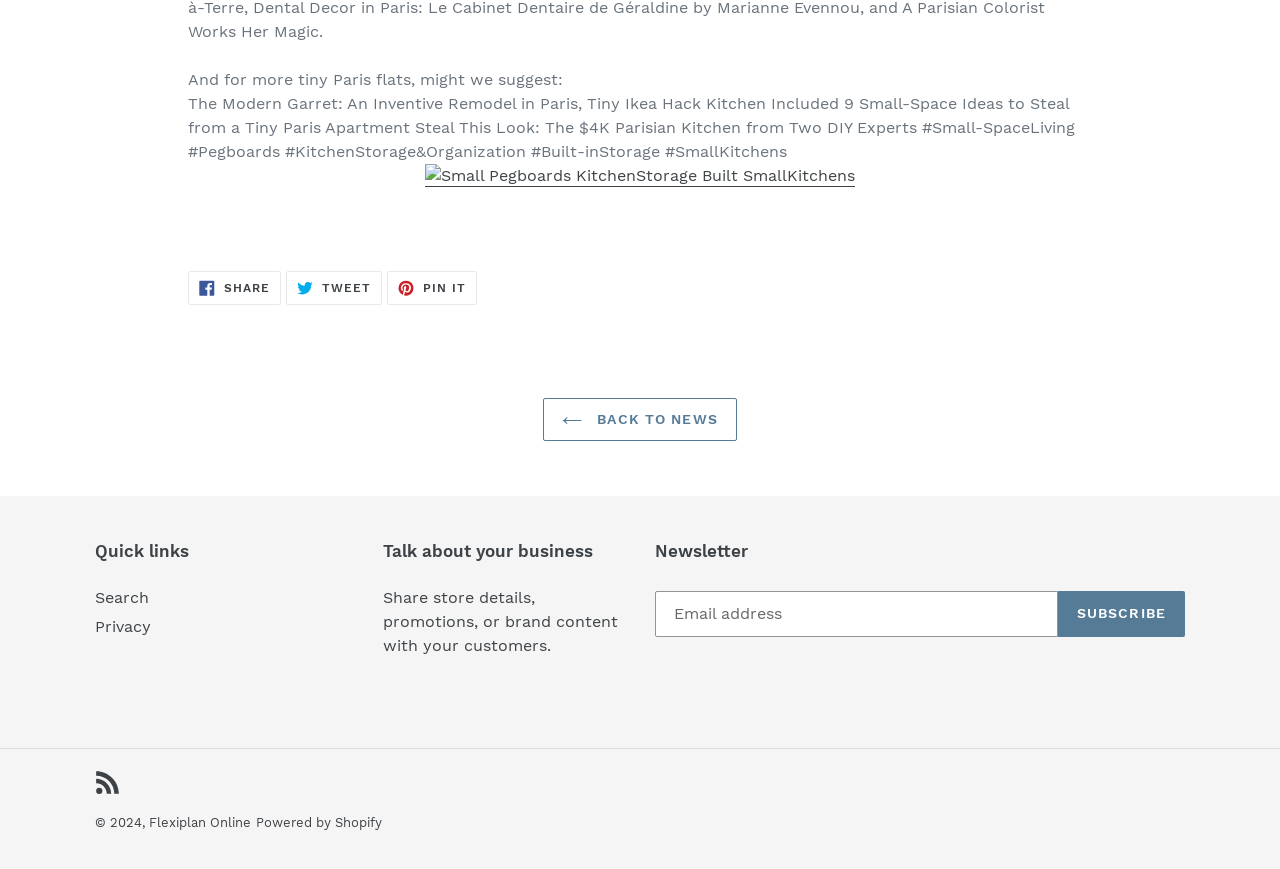Determine the bounding box coordinates of the region that needs to be clicked to achieve the task: "Subscribe to the newsletter".

[0.826, 0.68, 0.926, 0.733]